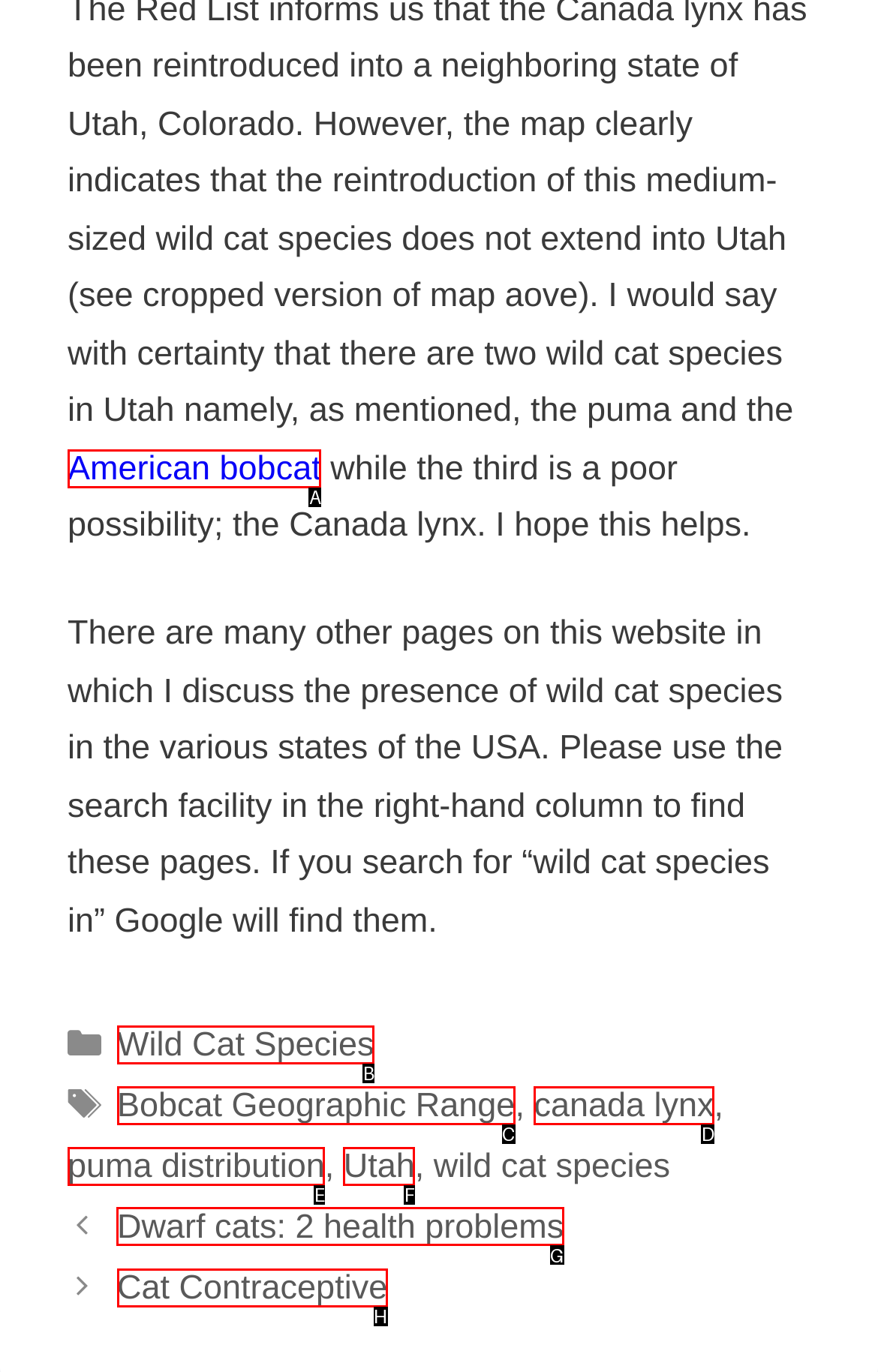Determine the correct UI element to click for this instruction: Explore posts about Dwarf cats. Respond with the letter of the chosen element.

G